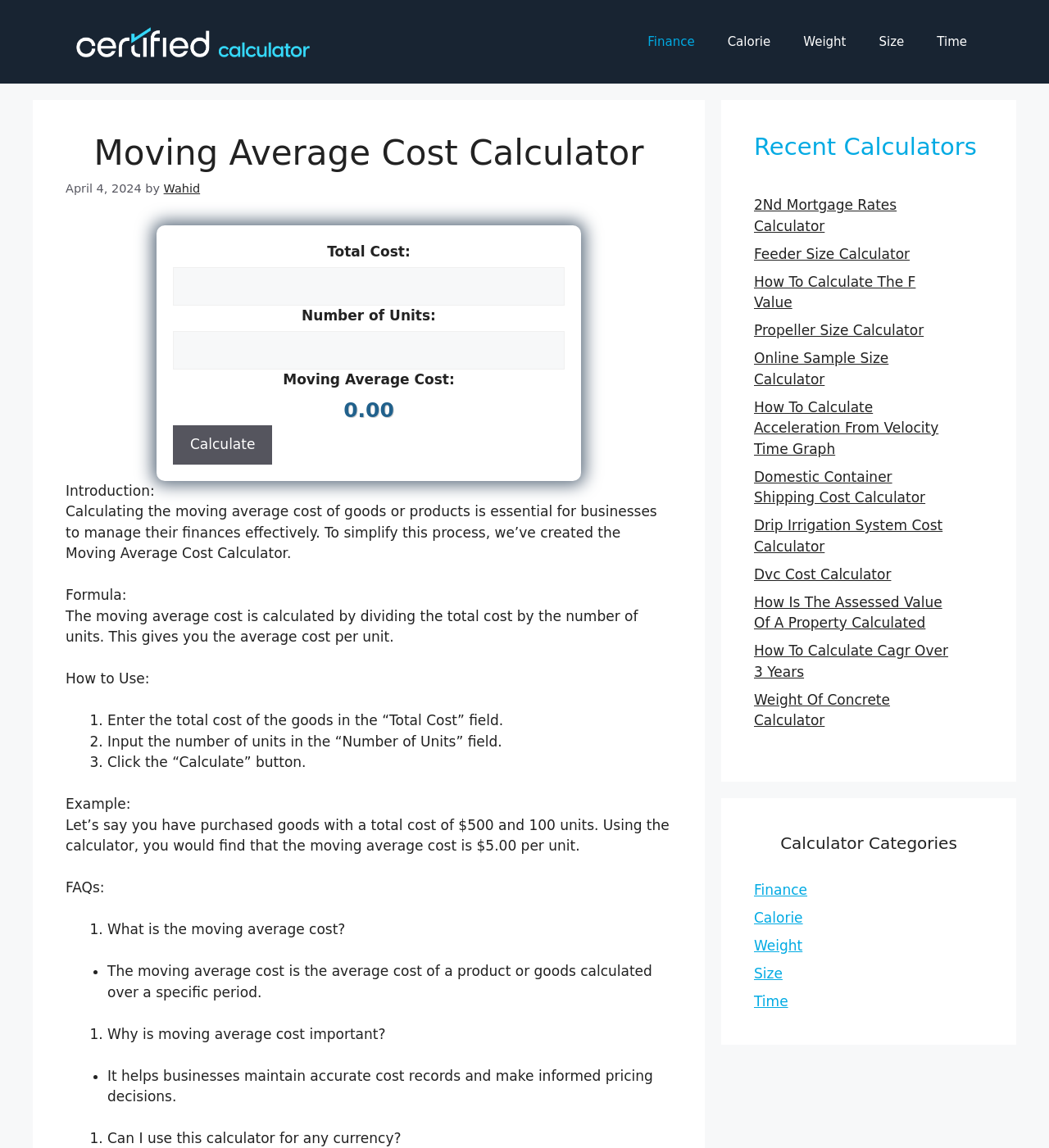Look at the image and answer the question in detail:
Why is moving average cost important for businesses?

Moving average cost is important for businesses because it helps them maintain accurate cost records and make informed pricing decisions. By knowing the average cost per unit, businesses can set prices that are competitive and profitable, and make informed decisions about their finances.